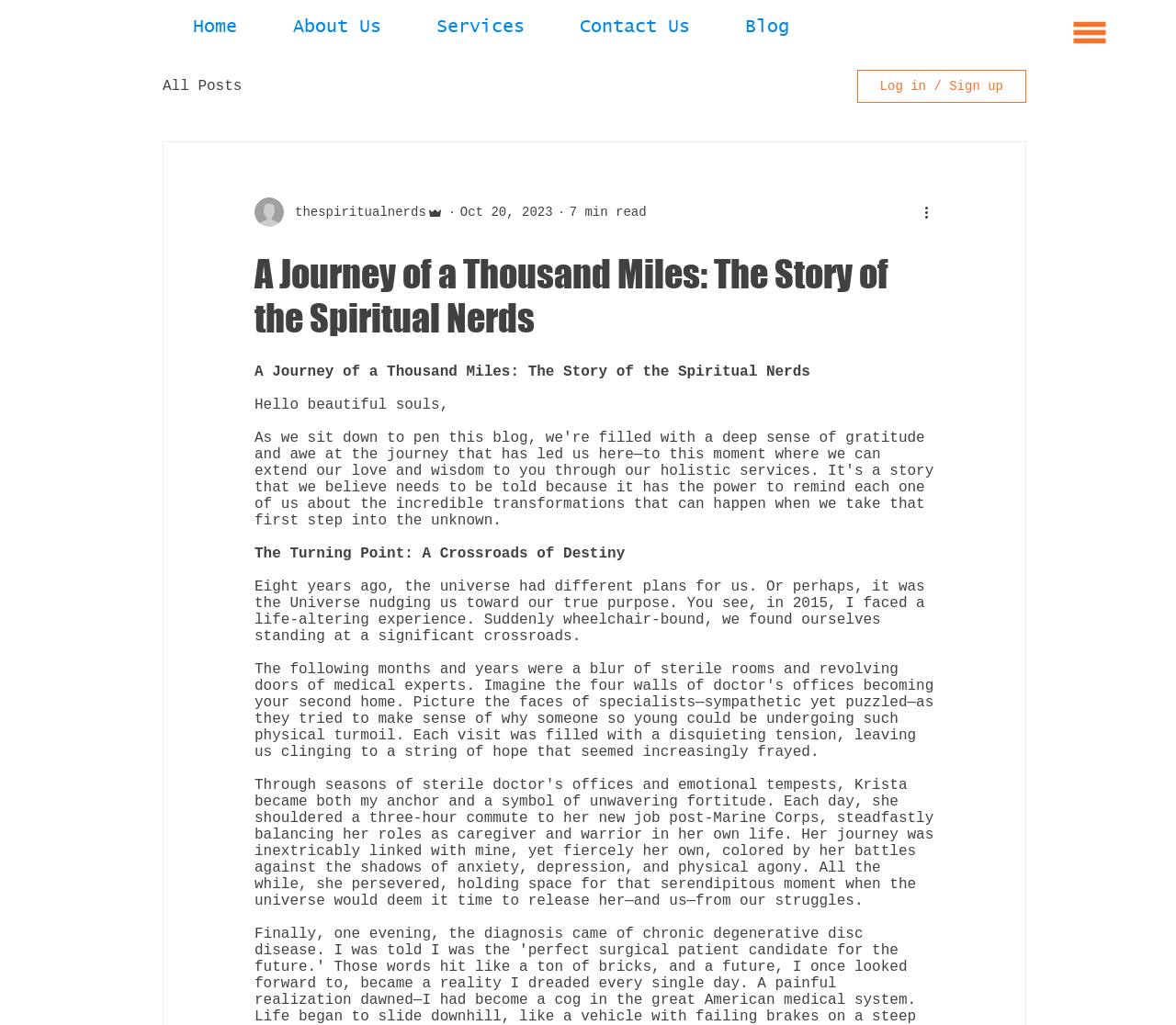How many navigation links are there?
Refer to the screenshot and respond with a concise word or phrase.

5